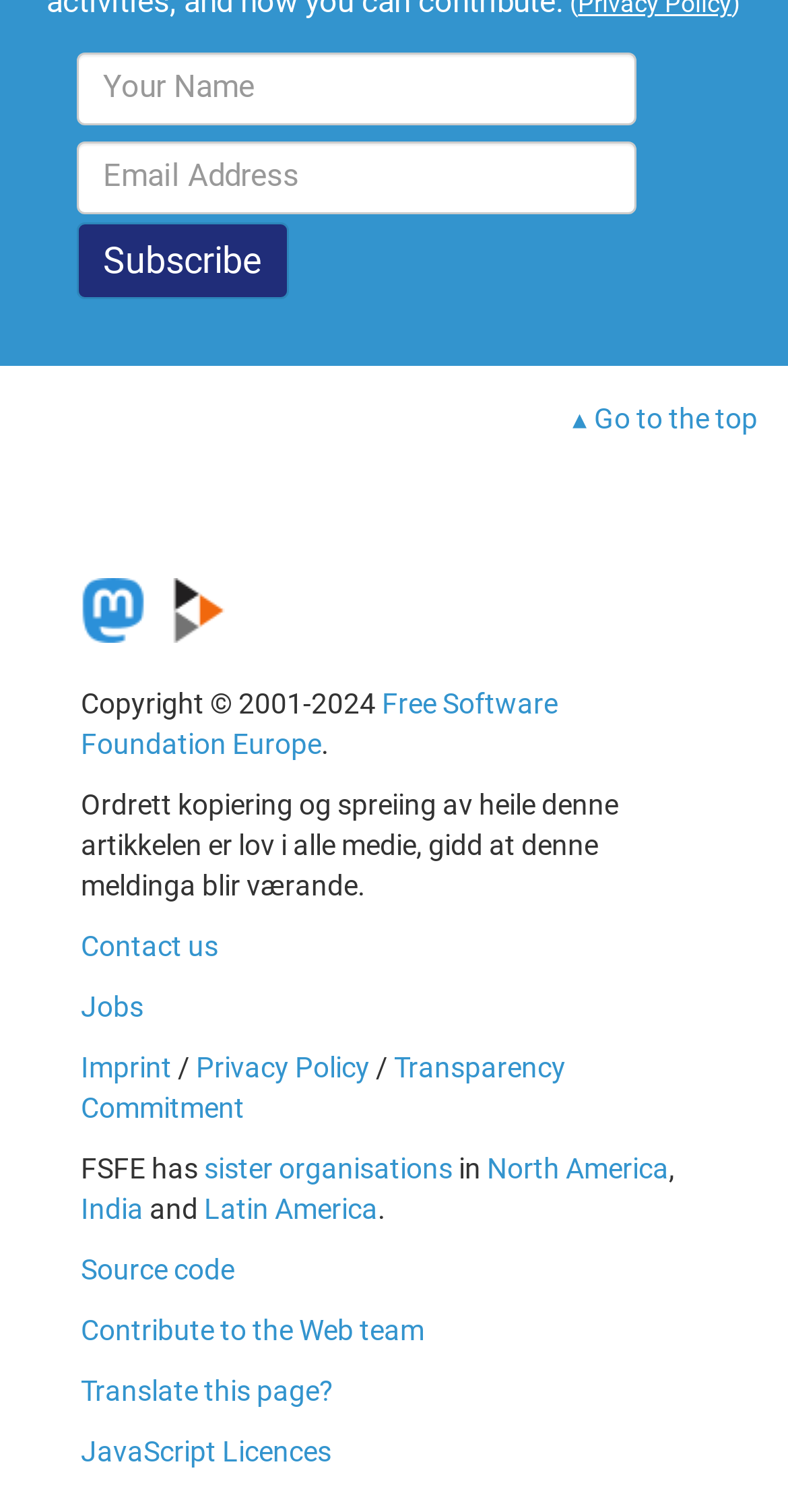How many social media links are there?
Answer the question based on the image using a single word or a brief phrase.

2